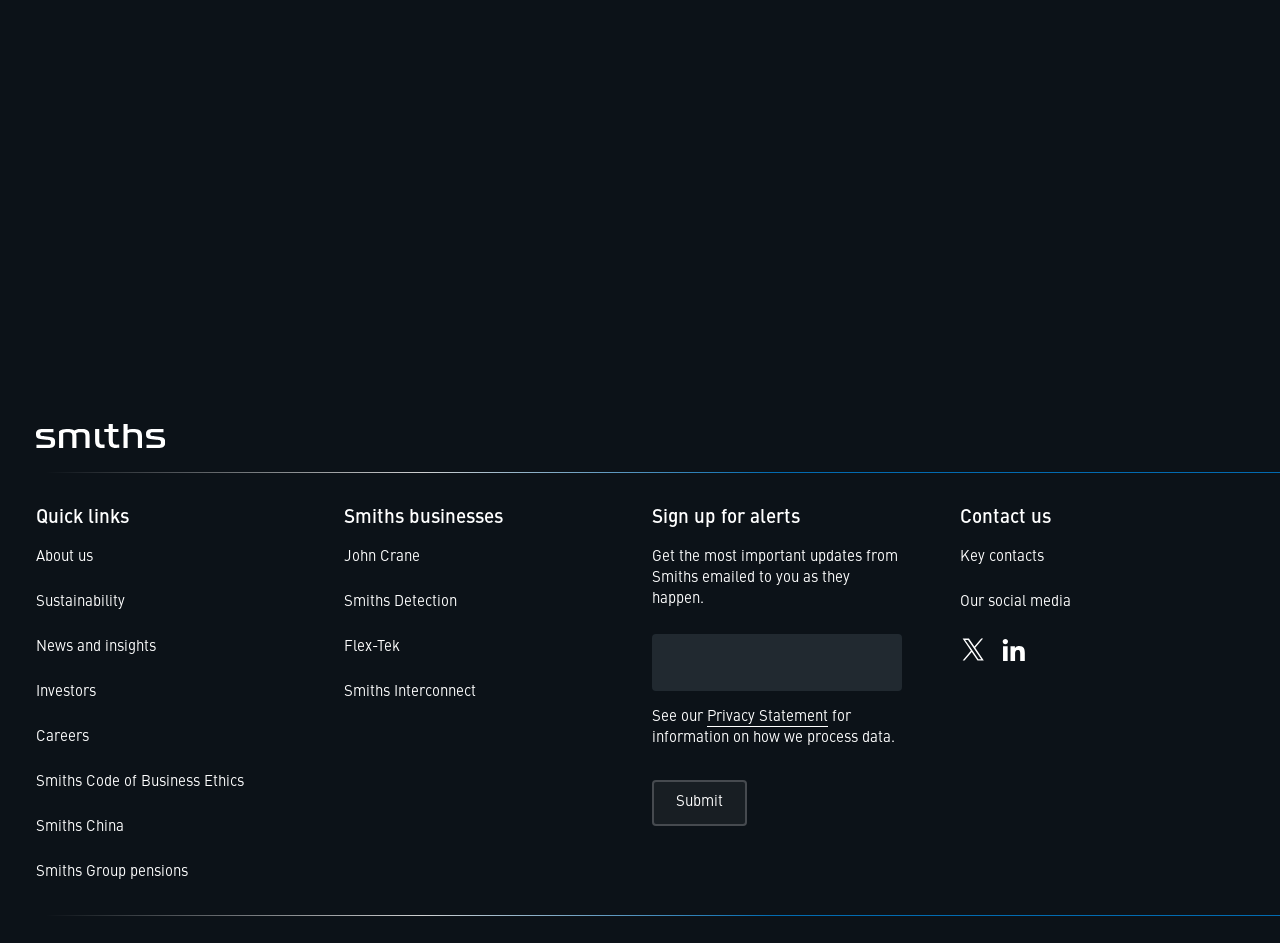Specify the bounding box coordinates of the area to click in order to follow the given instruction: "Read about Smiths Group Appoints Alister Cowan as Non-Executive Director."

[0.375, 0.247, 0.473, 0.266]